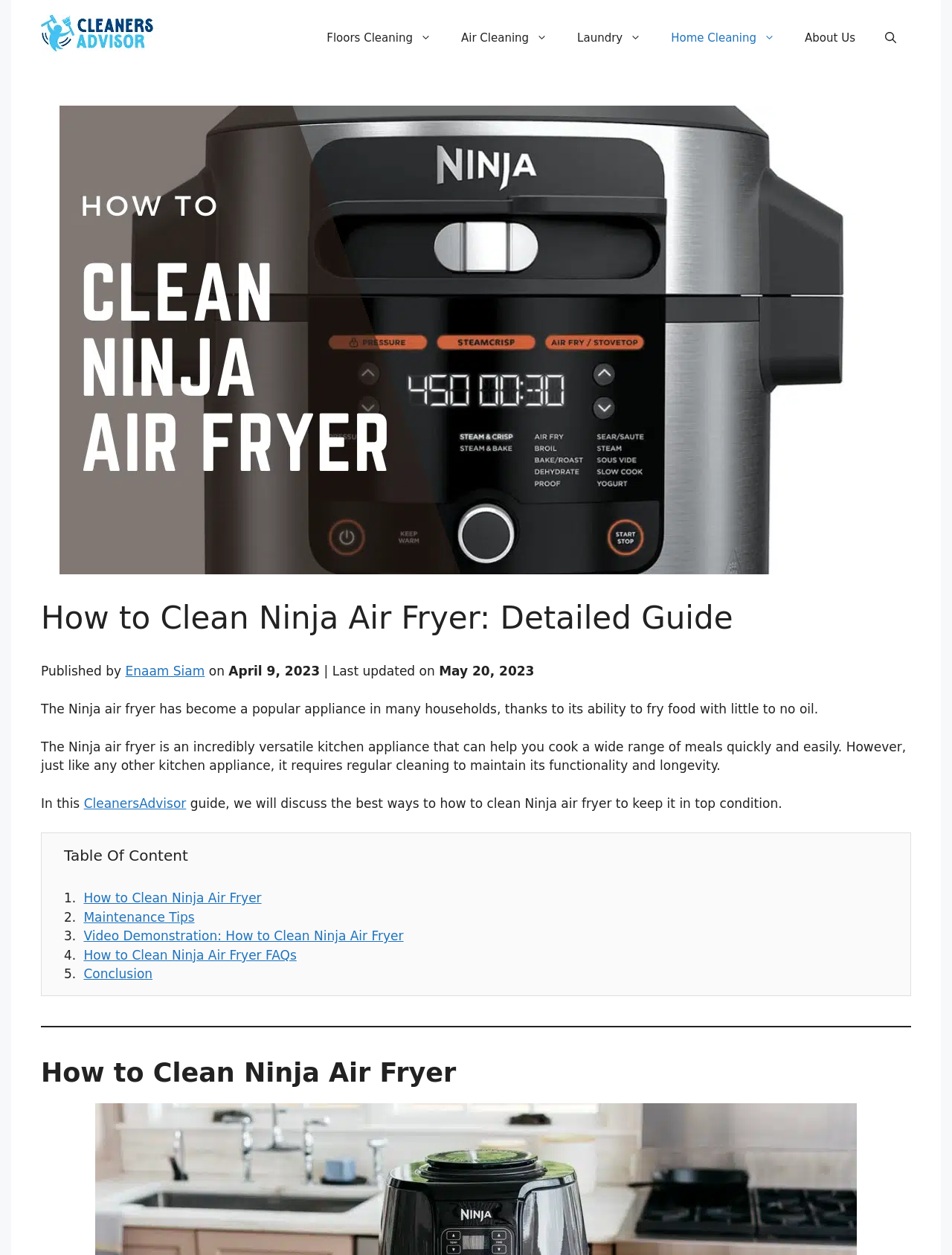Find the bounding box of the web element that fits this description: "CleanersAdvisor".

[0.088, 0.634, 0.196, 0.646]